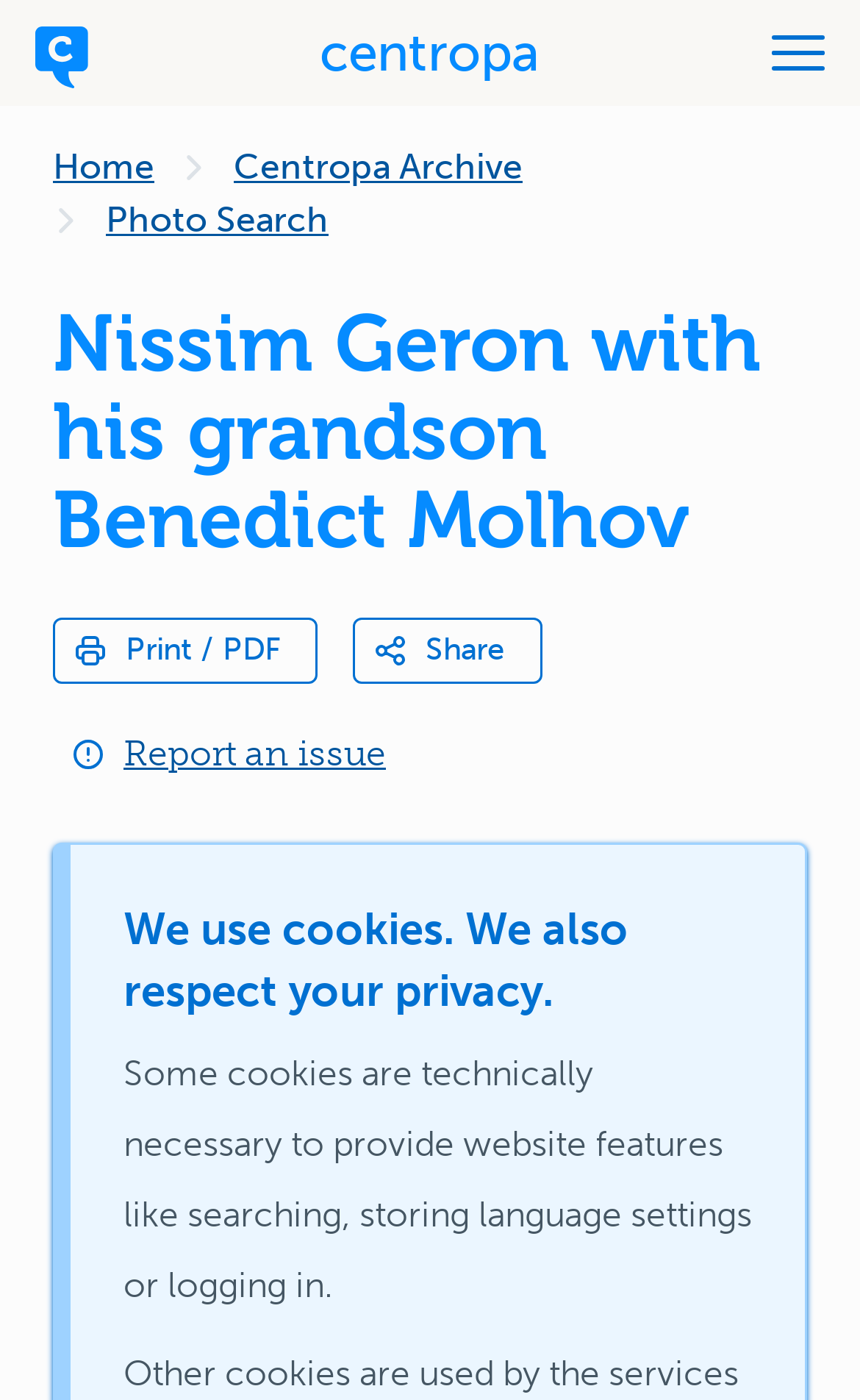Can you provide the bounding box coordinates for the element that should be clicked to implement the instruction: "report an issue"?

[0.062, 0.523, 0.449, 0.553]